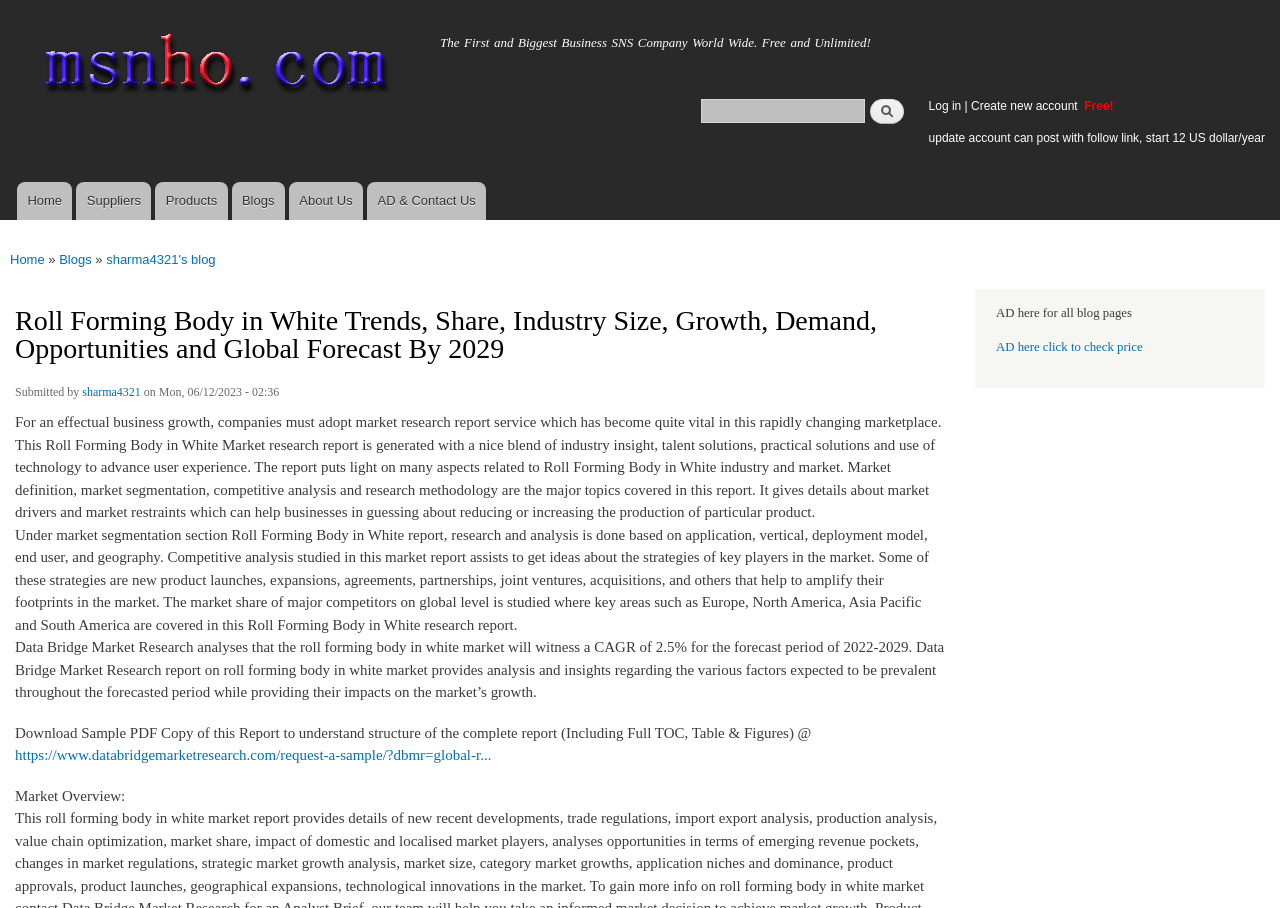Could you highlight the region that needs to be clicked to execute the instruction: "Log in to the account"?

[0.725, 0.108, 0.751, 0.124]